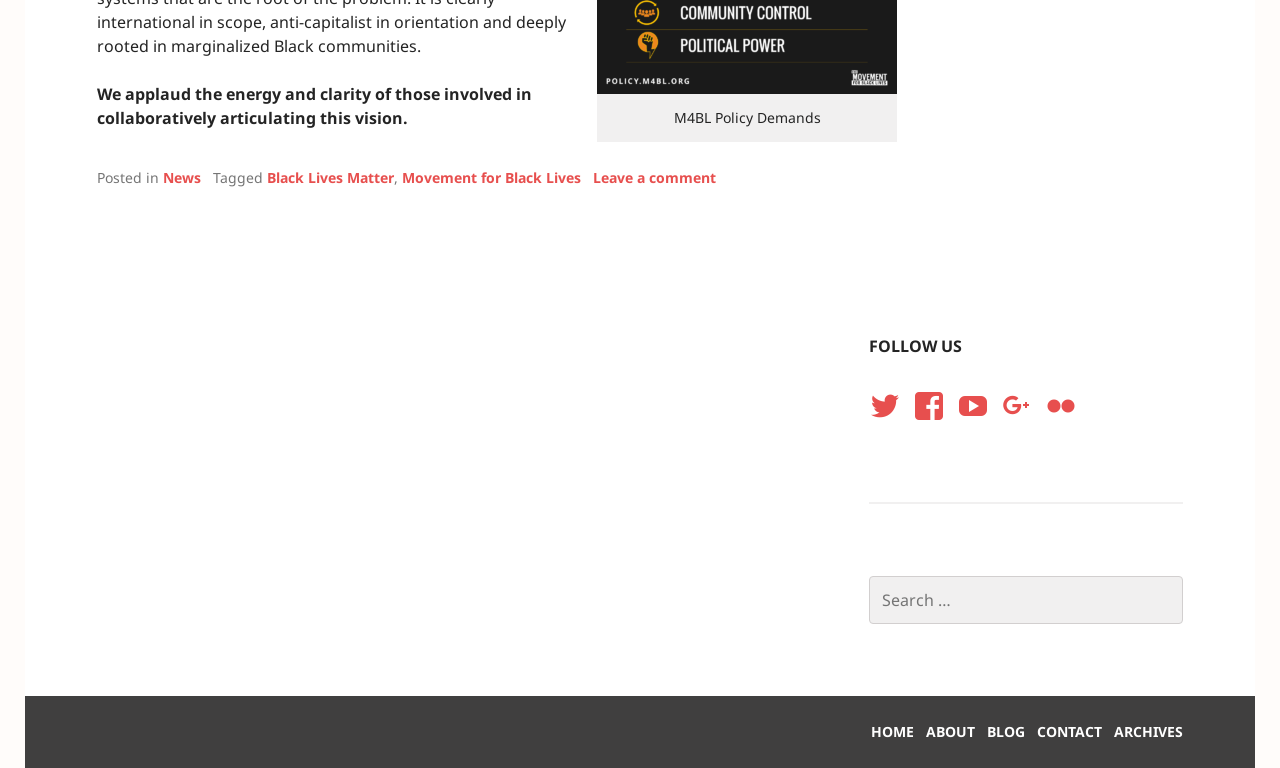Please mark the bounding box coordinates of the area that should be clicked to carry out the instruction: "Follow us on Twitter".

[0.679, 0.497, 0.704, 0.56]